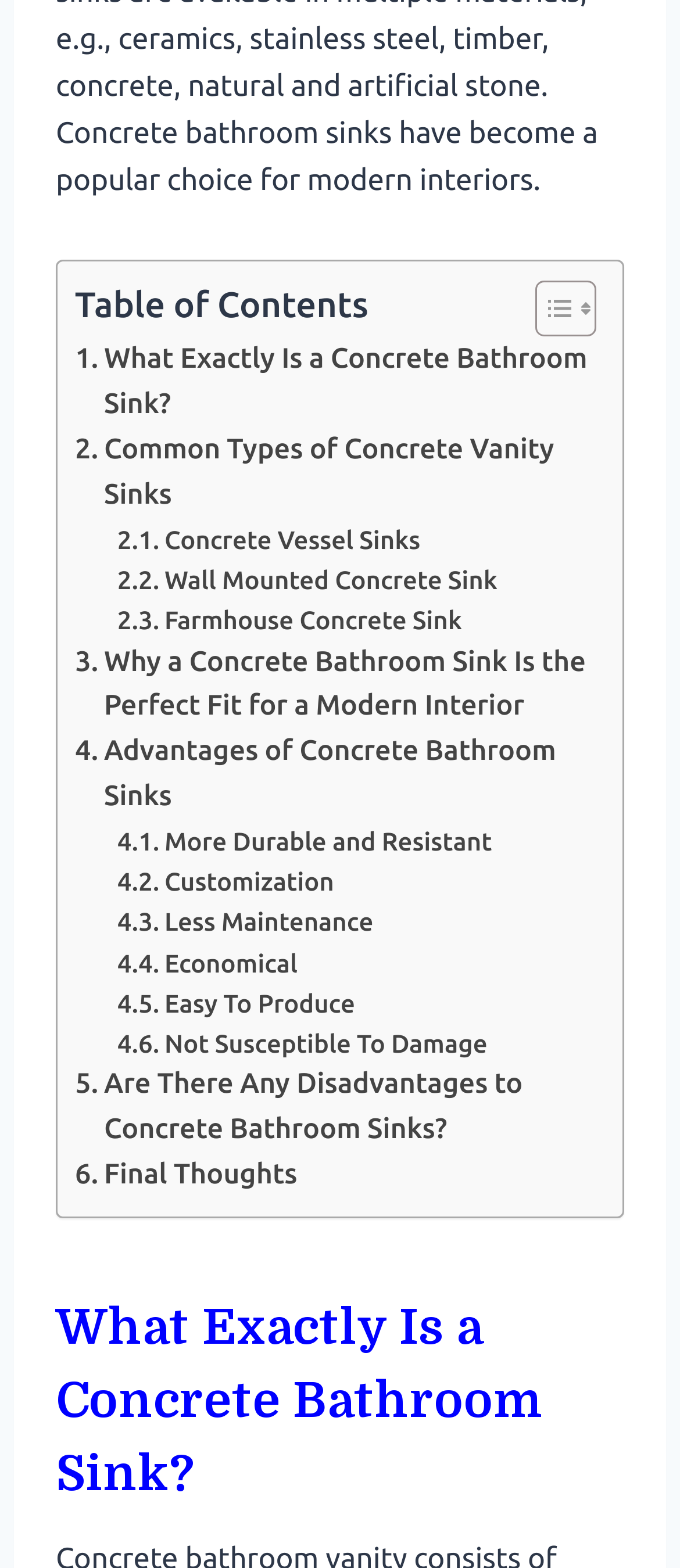Could you specify the bounding box coordinates for the clickable section to complete the following instruction: "Explore 'Final Thoughts'"?

[0.11, 0.736, 0.437, 0.765]